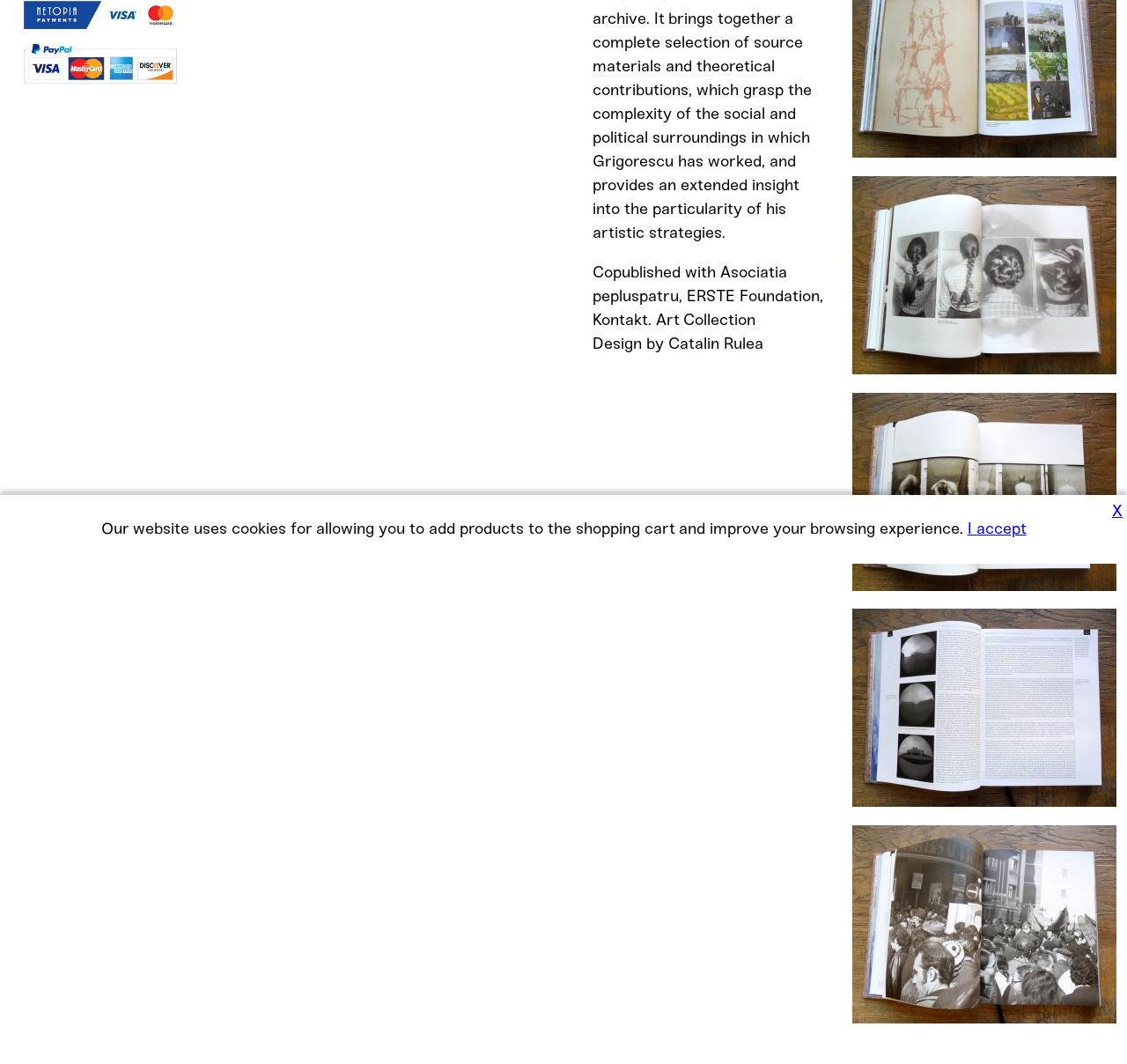Bounding box coordinates are specified in the format (top-left x, top-left y, bottom-right x, bottom-right y). All values are floating point numbers bounded between 0 and 1. Please provide the bounding box coordinate of the region this sentence describes: I accept

[0.858, 0.488, 0.911, 0.506]